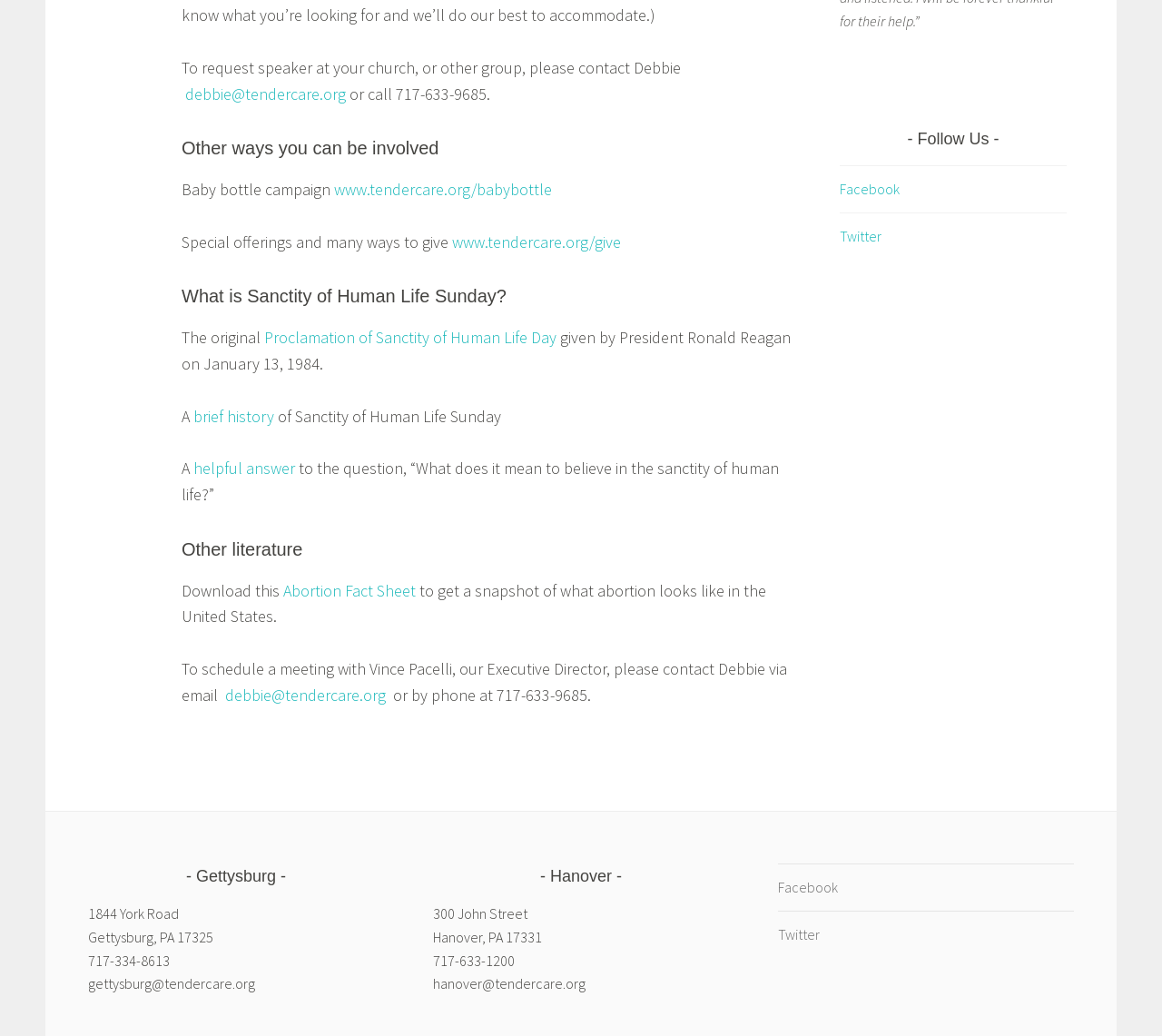Pinpoint the bounding box coordinates of the element that must be clicked to accomplish the following instruction: "Learn more about the baby bottle campaign". The coordinates should be in the format of four float numbers between 0 and 1, i.e., [left, top, right, bottom].

[0.288, 0.173, 0.475, 0.193]